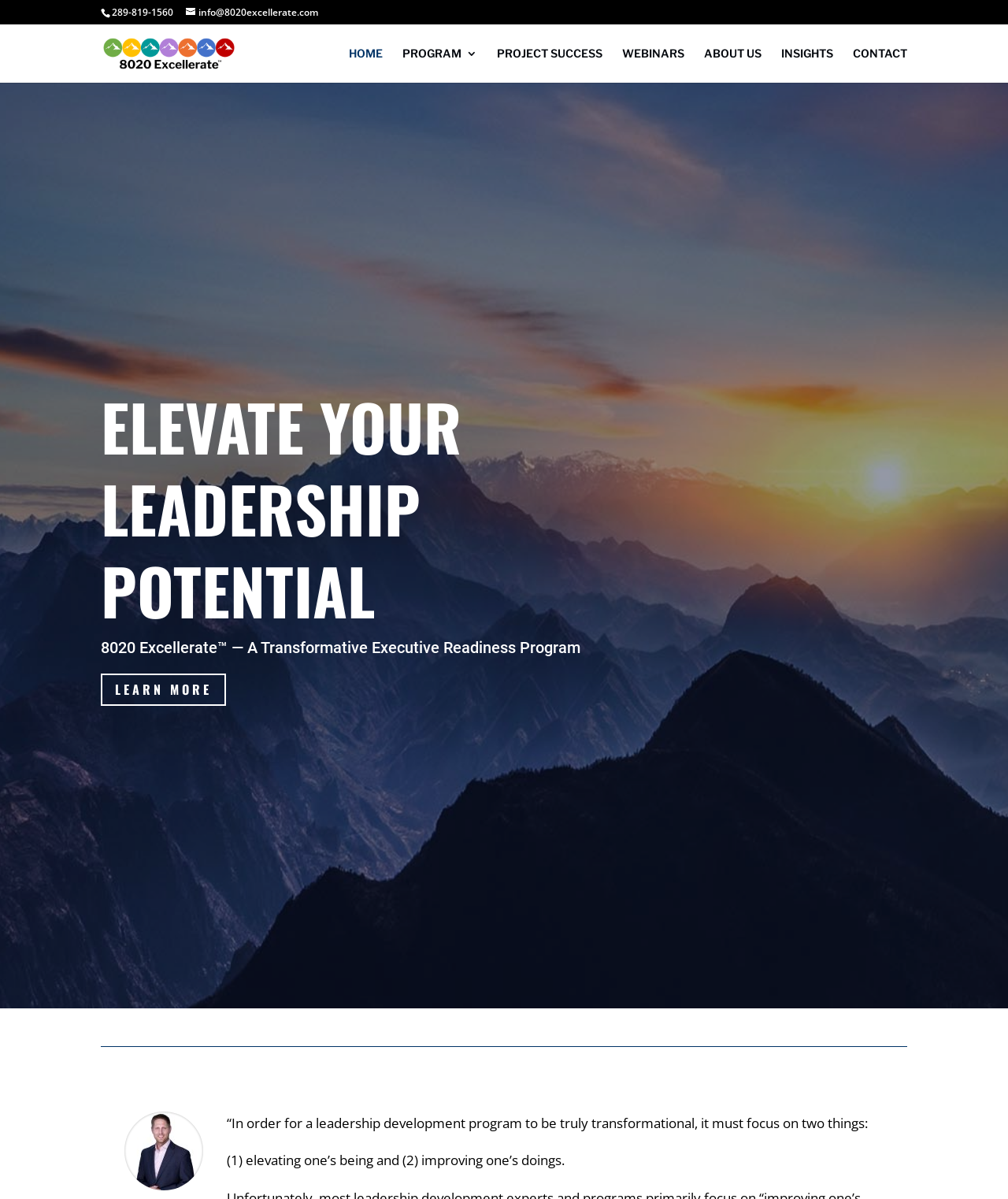Locate the bounding box coordinates of the area that needs to be clicked to fulfill the following instruction: "send an email". The coordinates should be in the format of four float numbers between 0 and 1, namely [left, top, right, bottom].

[0.184, 0.005, 0.316, 0.016]